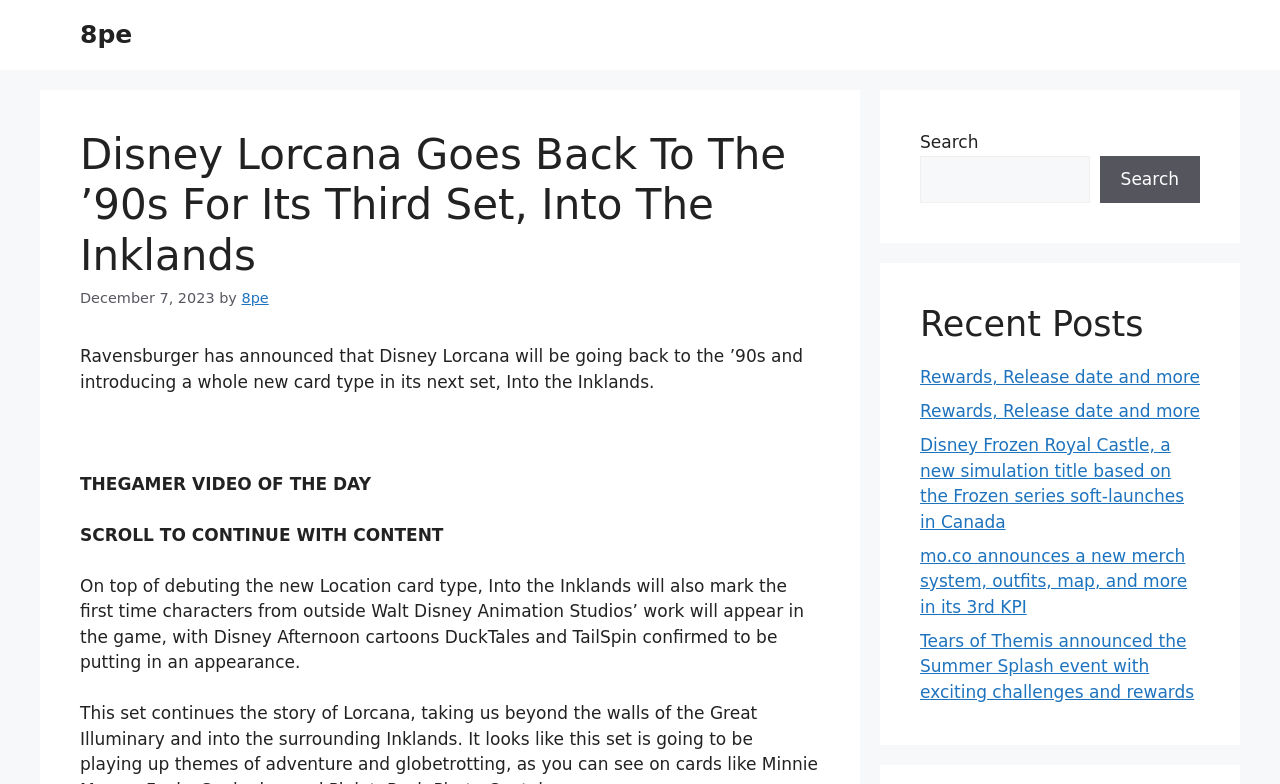What is the name of the website?
Please provide a full and detailed response to the question.

The banner at the top of the webpage displays the website's name, which is 8pe.